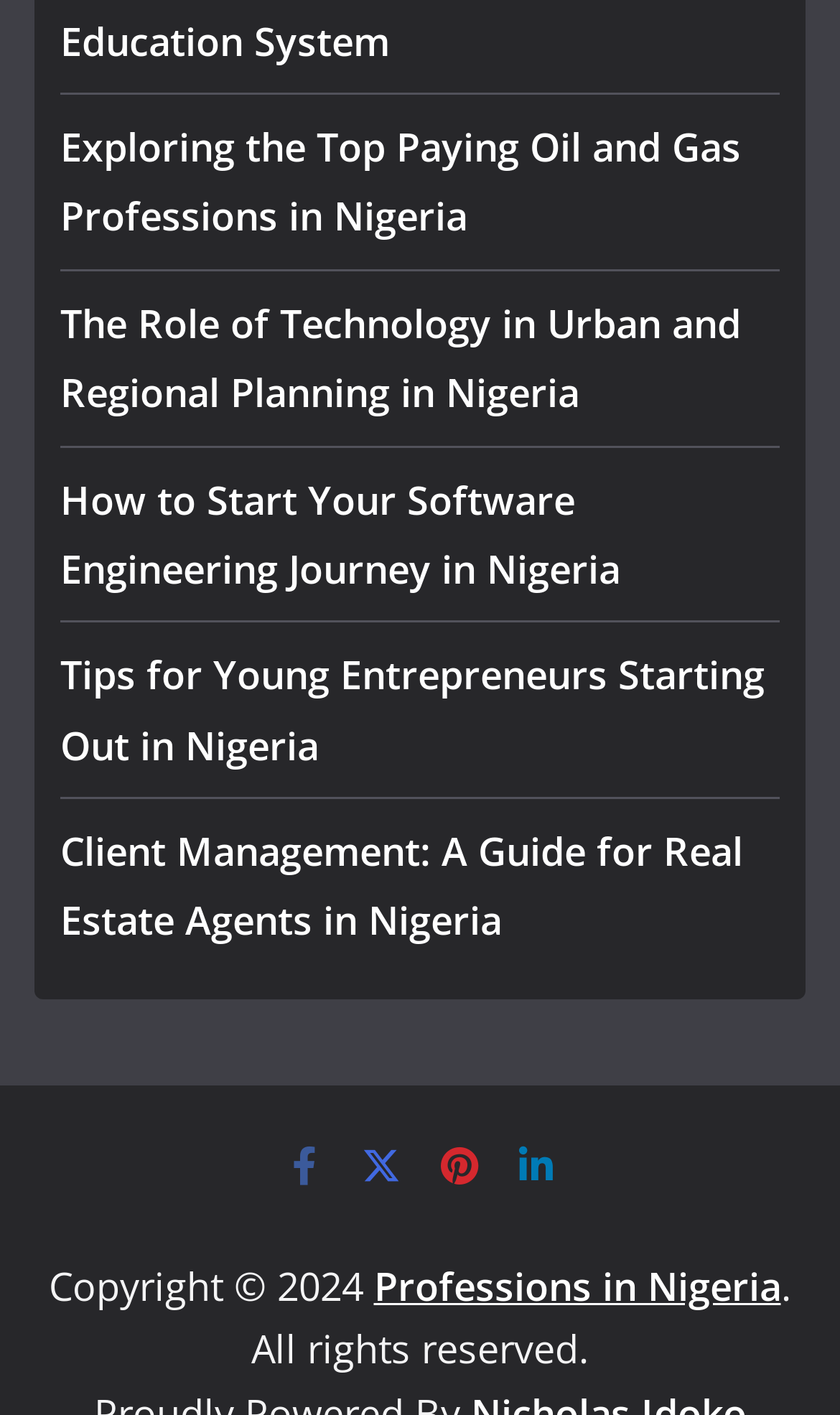Identify the bounding box coordinates of the region that should be clicked to execute the following instruction: "Visit the Facebook page".

[0.336, 0.808, 0.387, 0.838]